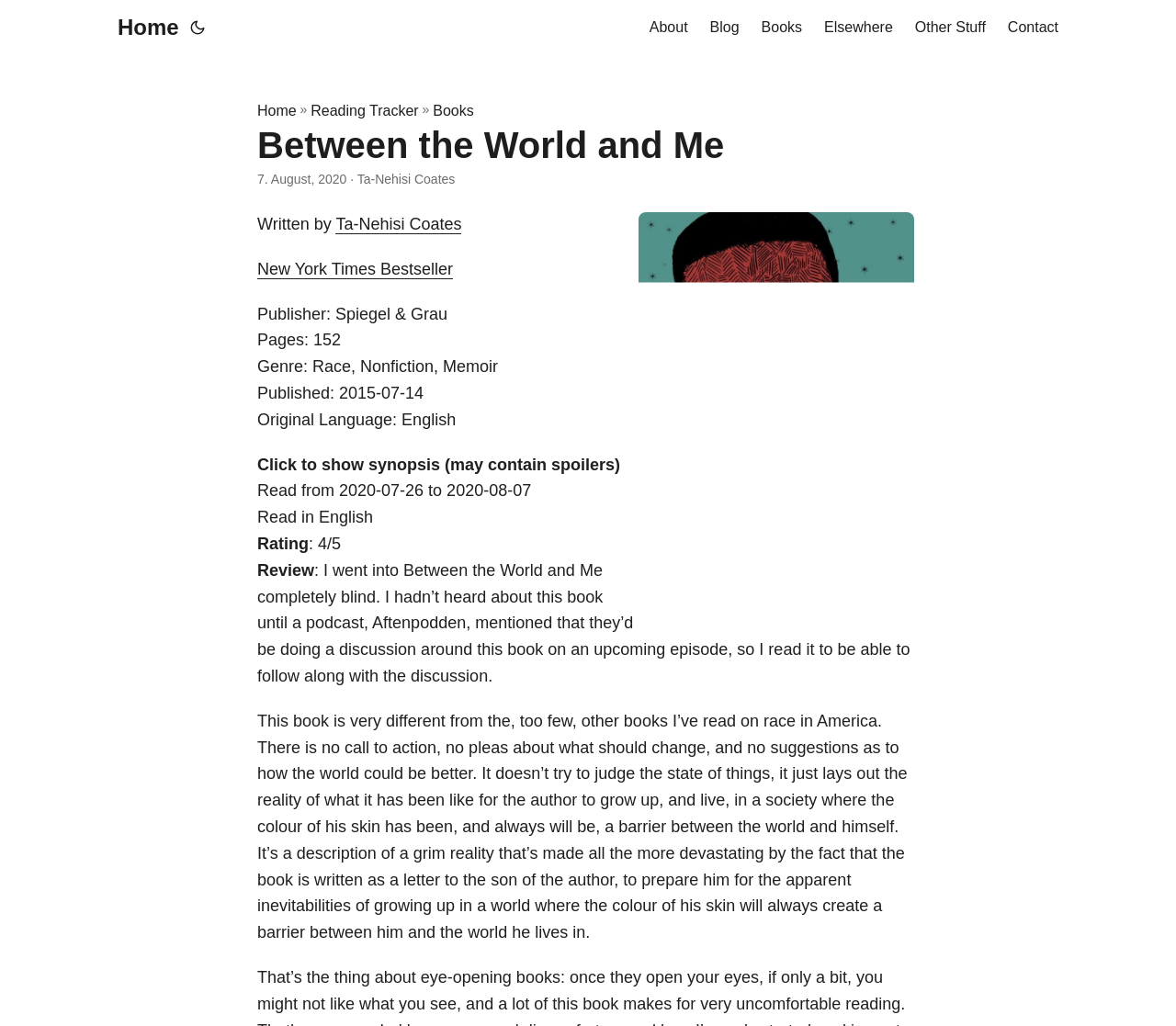Please provide the bounding box coordinates for the element that needs to be clicked to perform the following instruction: "Click the 'Reading Tracker' link". The coordinates should be given as four float numbers between 0 and 1, i.e., [left, top, right, bottom].

[0.264, 0.097, 0.356, 0.12]